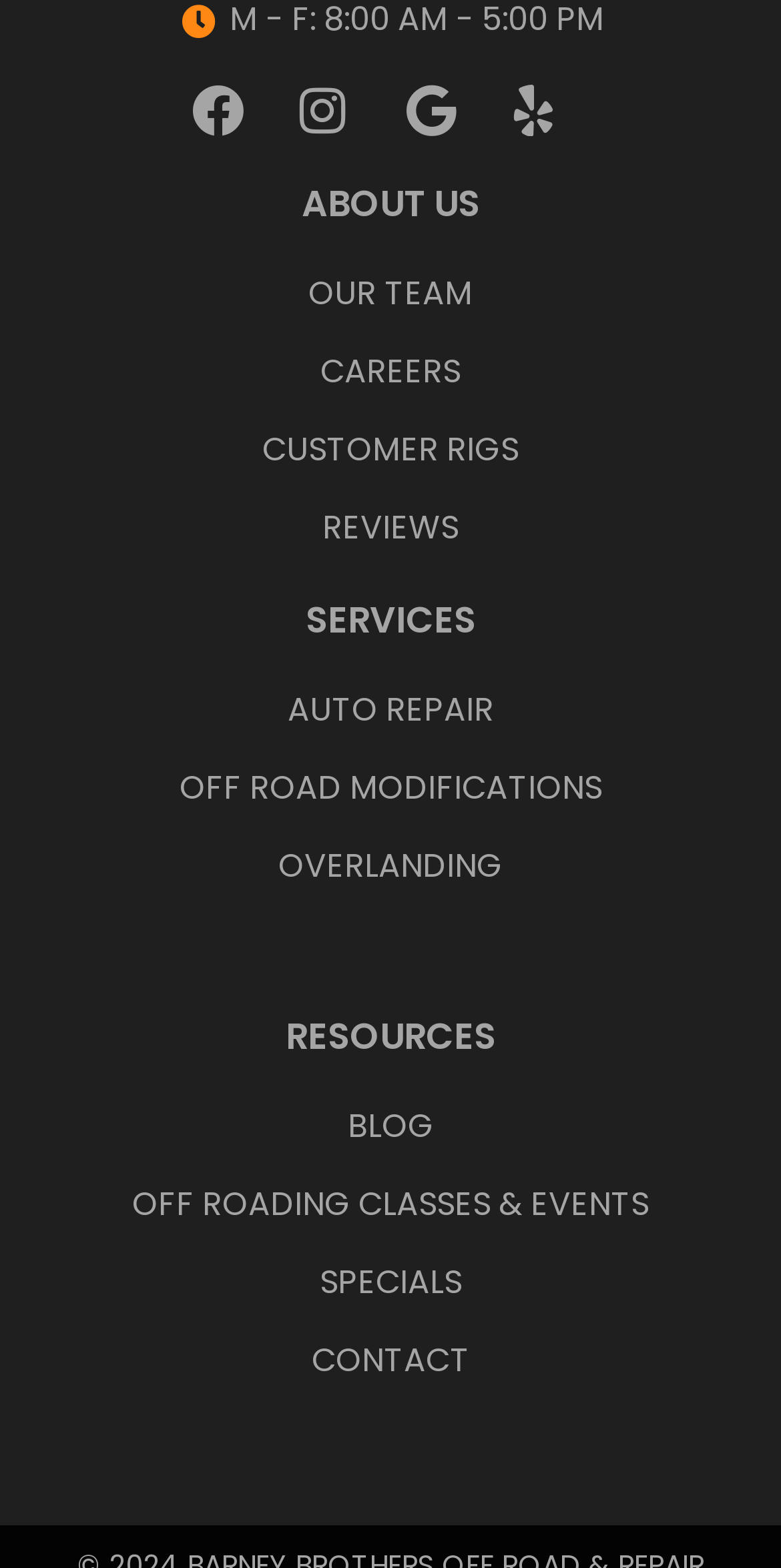Find the bounding box coordinates of the clickable element required to execute the following instruction: "view our team". Provide the coordinates as four float numbers between 0 and 1, i.e., [left, top, right, bottom].

[0.026, 0.172, 0.974, 0.203]